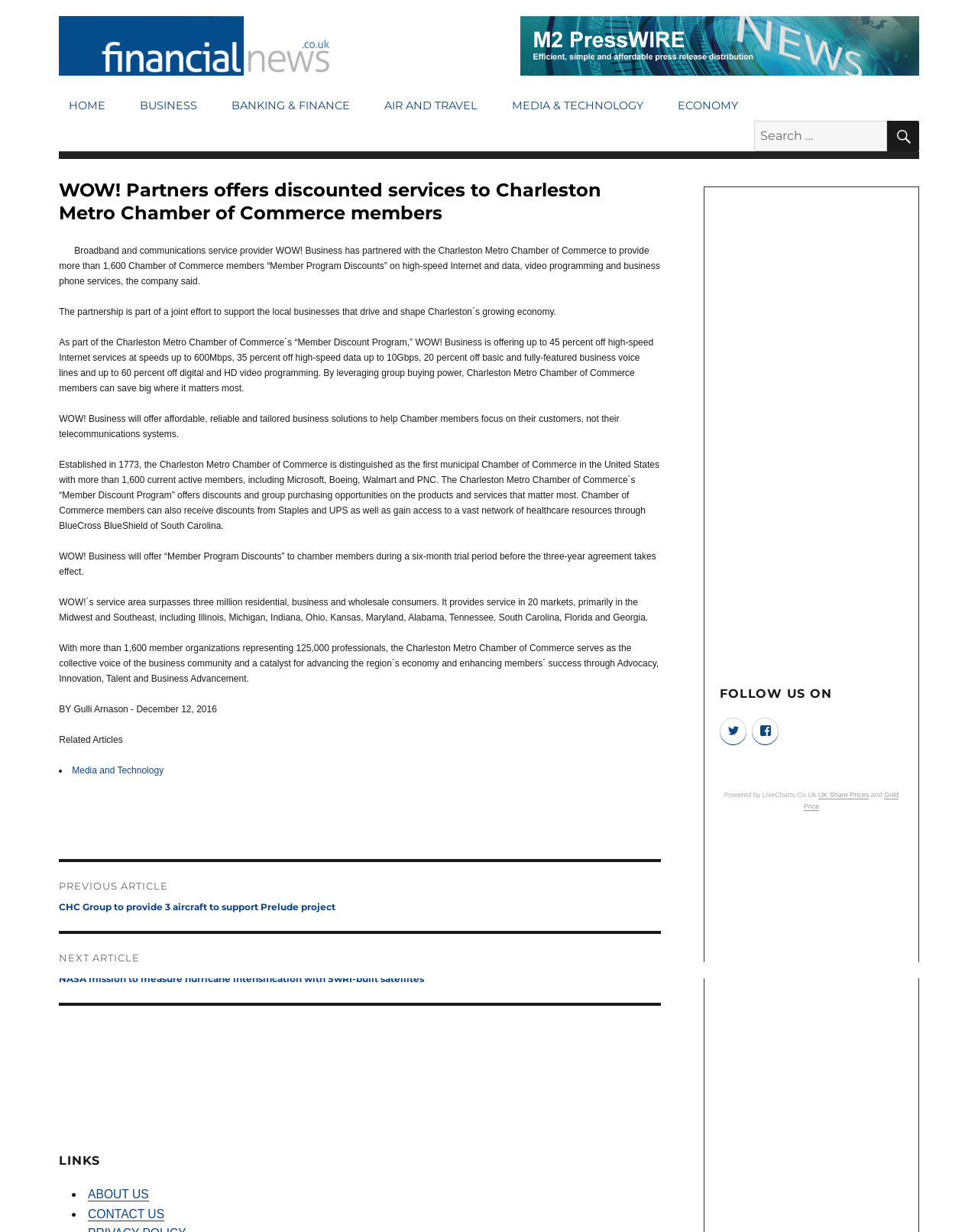Specify the bounding box coordinates of the area to click in order to follow the given instruction: "Follow on TWITTER."

[0.736, 0.583, 0.764, 0.604]